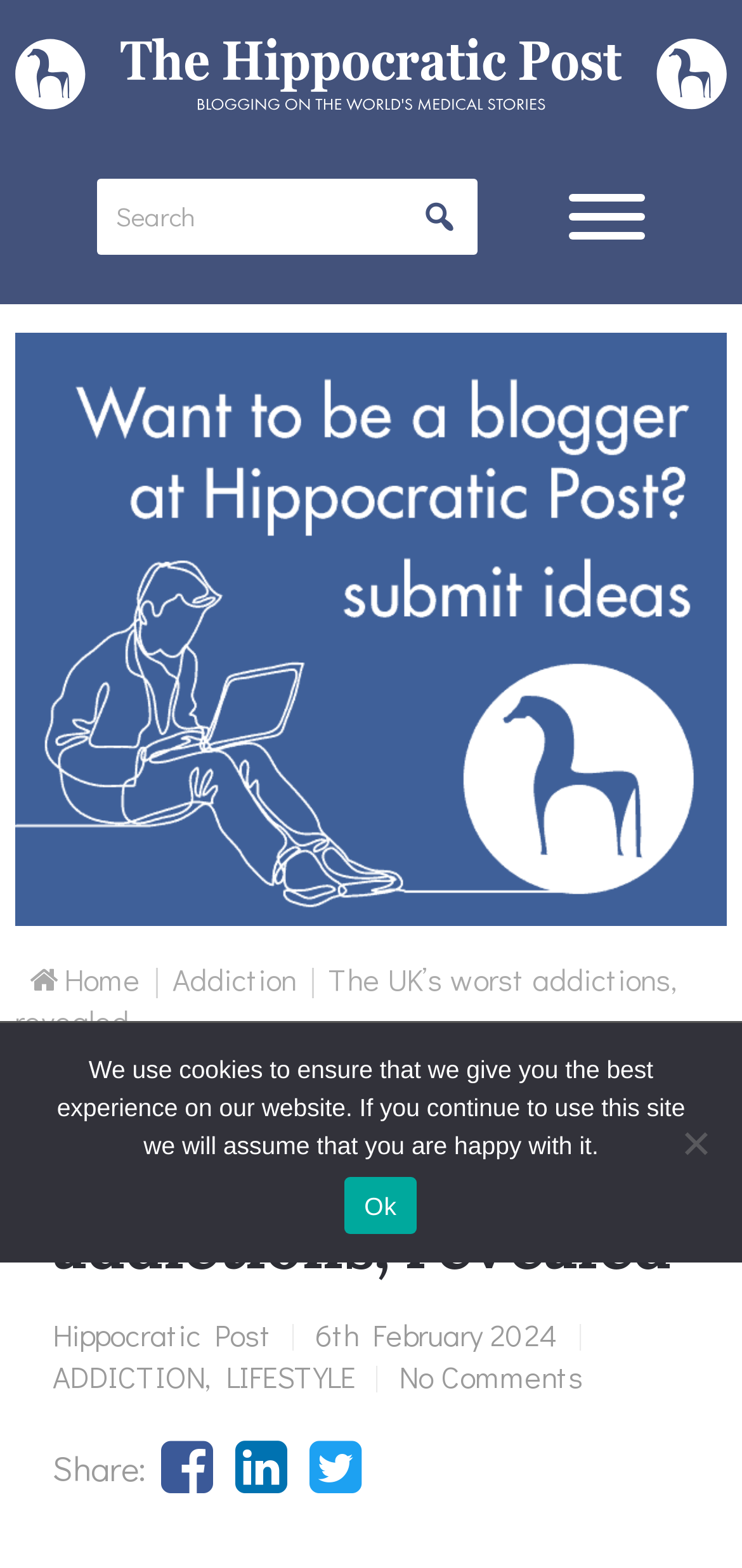Elaborate on the webpage's design and content in a detailed caption.

The webpage appears to be an article from The Hippocratic Post, a health-related online publication. At the top, there is a heading with the publication's name, accompanied by a logo image. Below this, there is a search bar and a toggle menu button on the right side.

The main content of the page is an article titled "The UK's worst addictions, revealed." The title is displayed prominently, with a smaller subheading below it. The article's metadata, including the date of publication (6th February 2024) and categories (Addiction and Lifestyle), is displayed below the title.

On the top-right side of the page, there are links to become a blogger and to access the homepage. Below these links, there is a small image. Further down the page, there is a section with social media sharing links, including Facebook and Twitter.

A cookie notice dialog is displayed at the bottom of the page, informing users that the website uses cookies to ensure a good user experience. The dialog has an "Ok" button and a "No" option.

Overall, the webpage has a clean and organized layout, with clear headings and concise text. The use of images and icons adds visual appeal to the page.